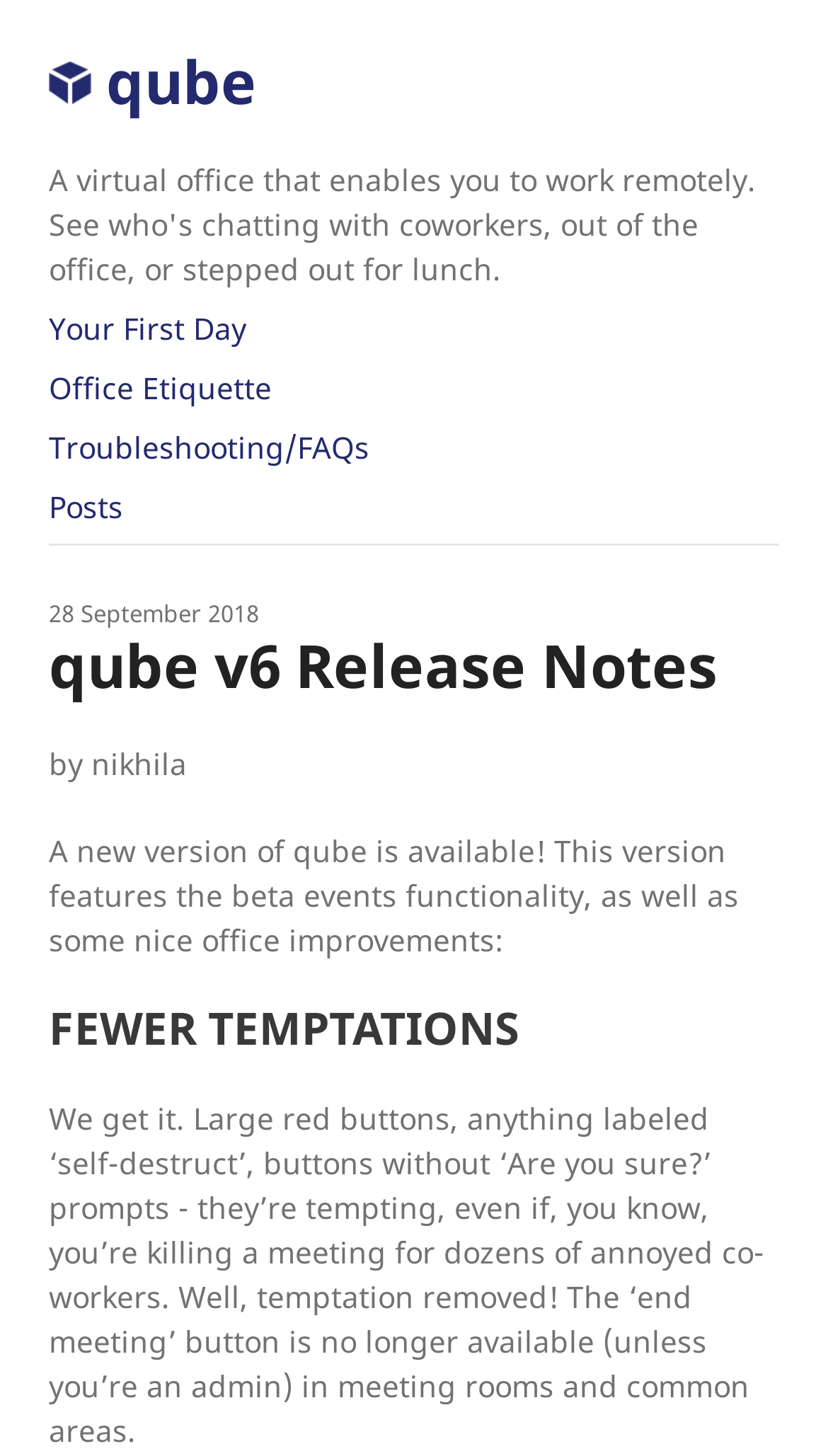Please answer the following question using a single word or phrase: 
What is the date of the qube v6 release?

28 September 2018